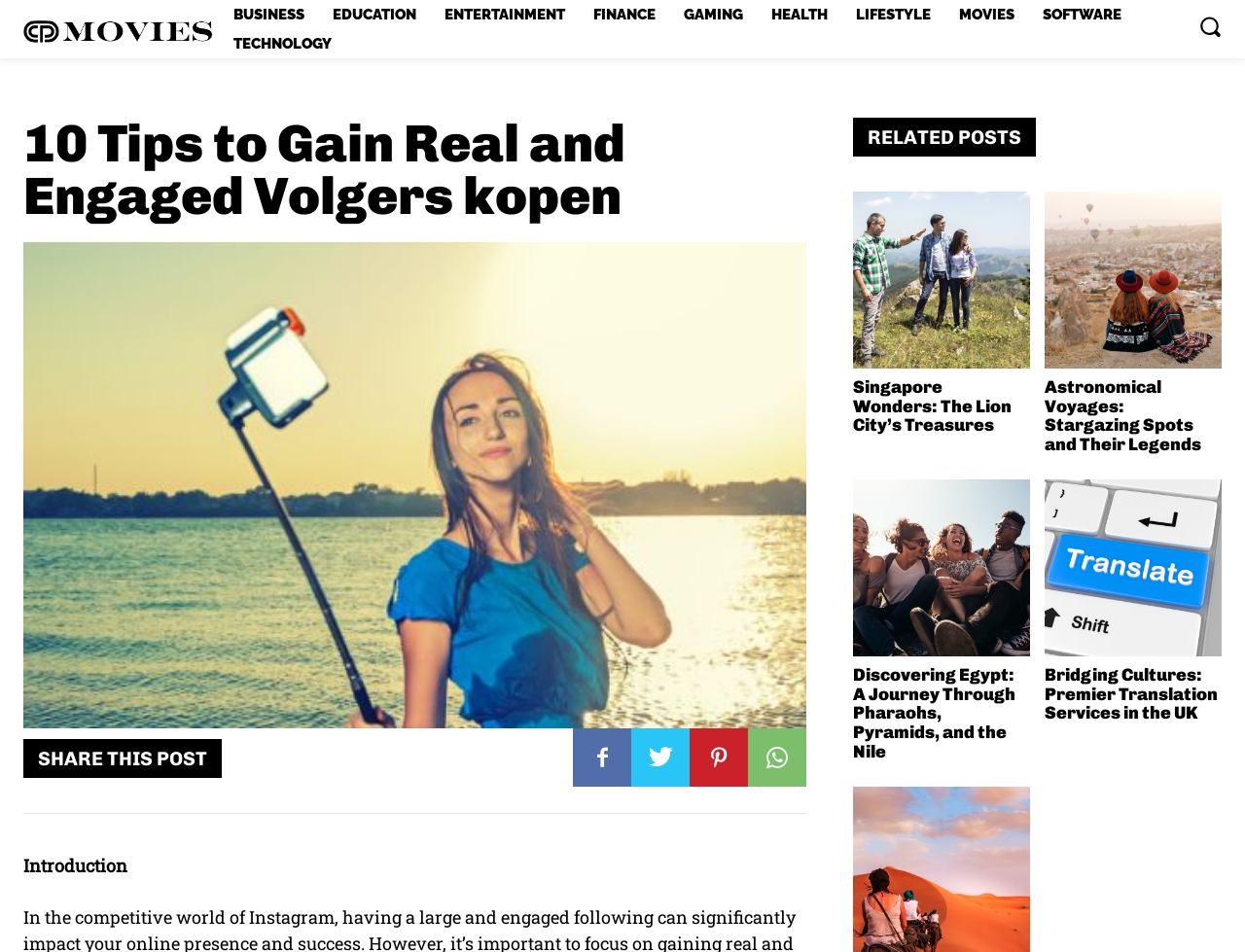Please answer the following question using a single word or phrase: 
How many social media sharing links are there?

4